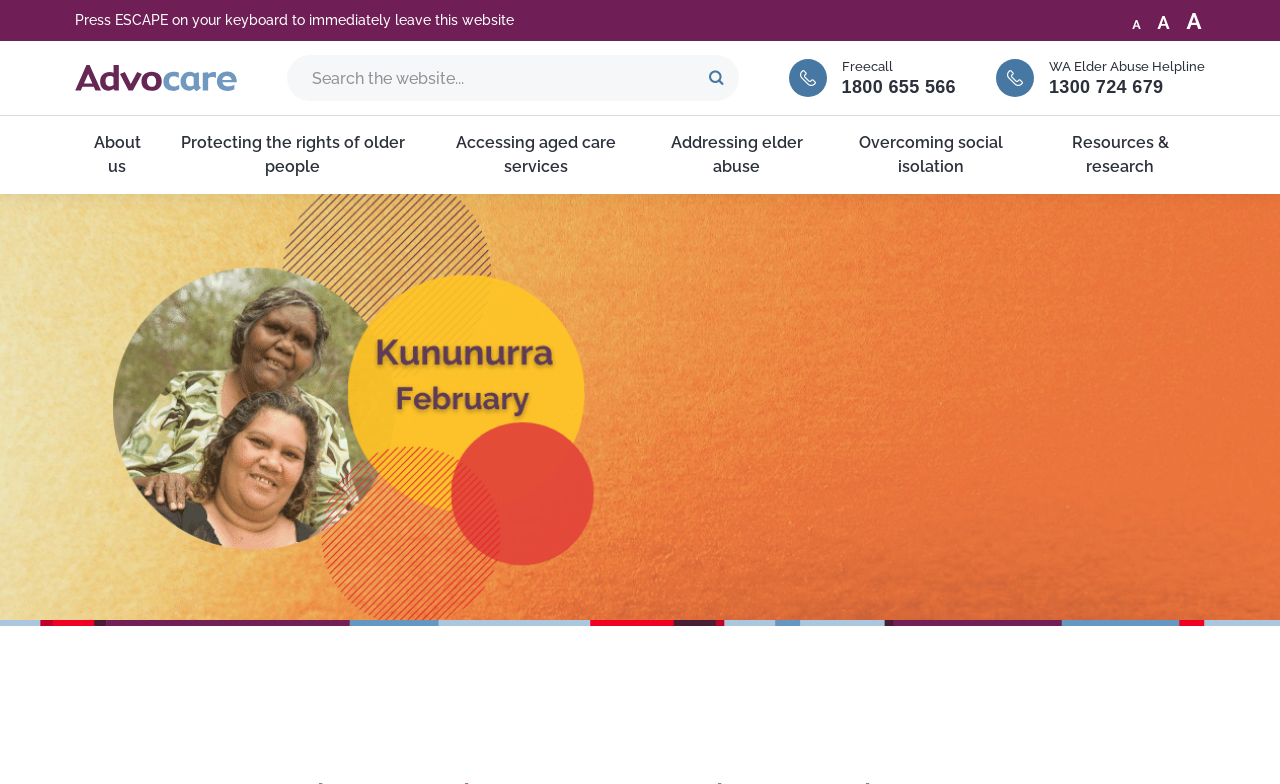Please identify the bounding box coordinates of the area that needs to be clicked to fulfill the following instruction: "Increase font size."

[0.92, 0.006, 0.945, 0.047]